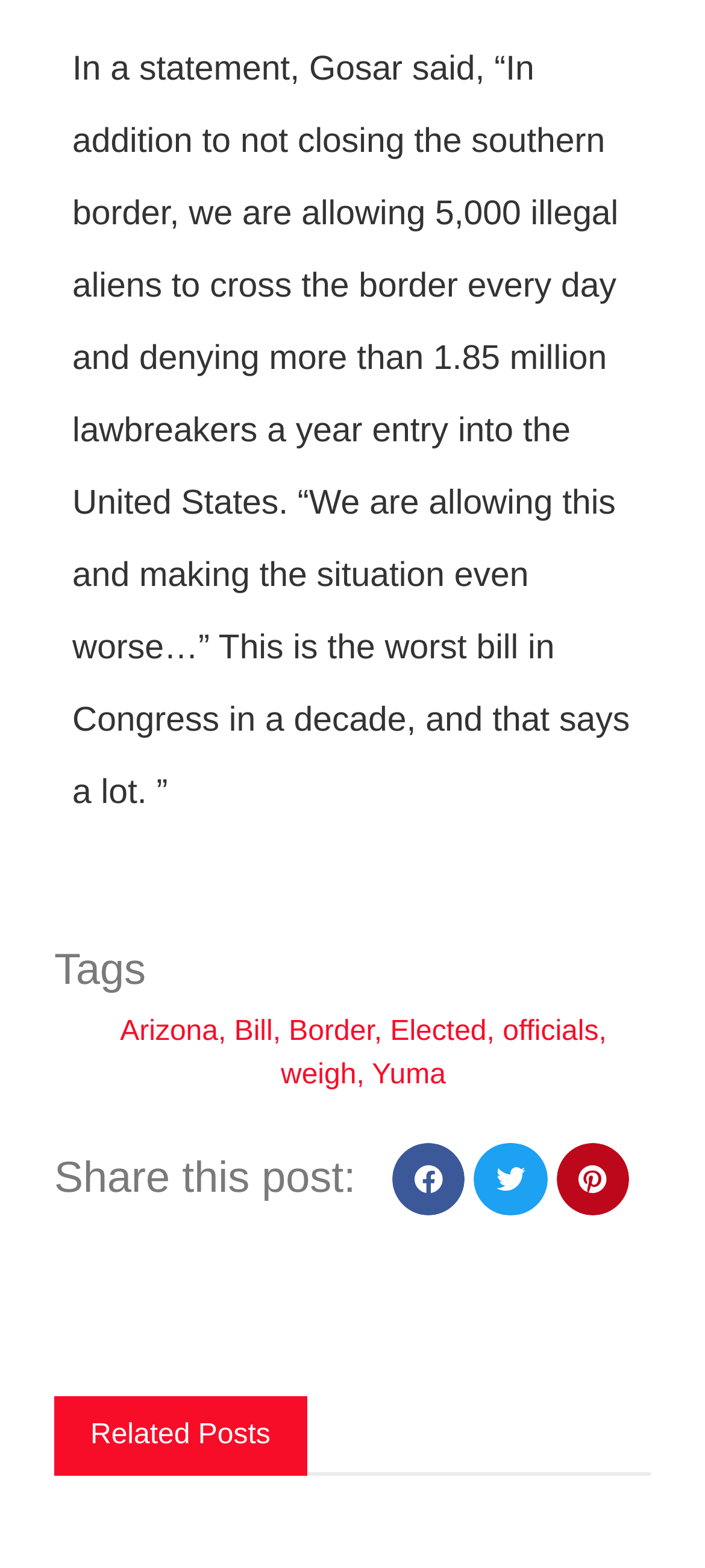Based on the element description aria-label="Share on twitter", identify the bounding box coordinates for the UI element. The coordinates should be in the format (top-left x, top-left y, bottom-right x, bottom-right y) and within the 0 to 1 range.

[0.672, 0.729, 0.776, 0.776]